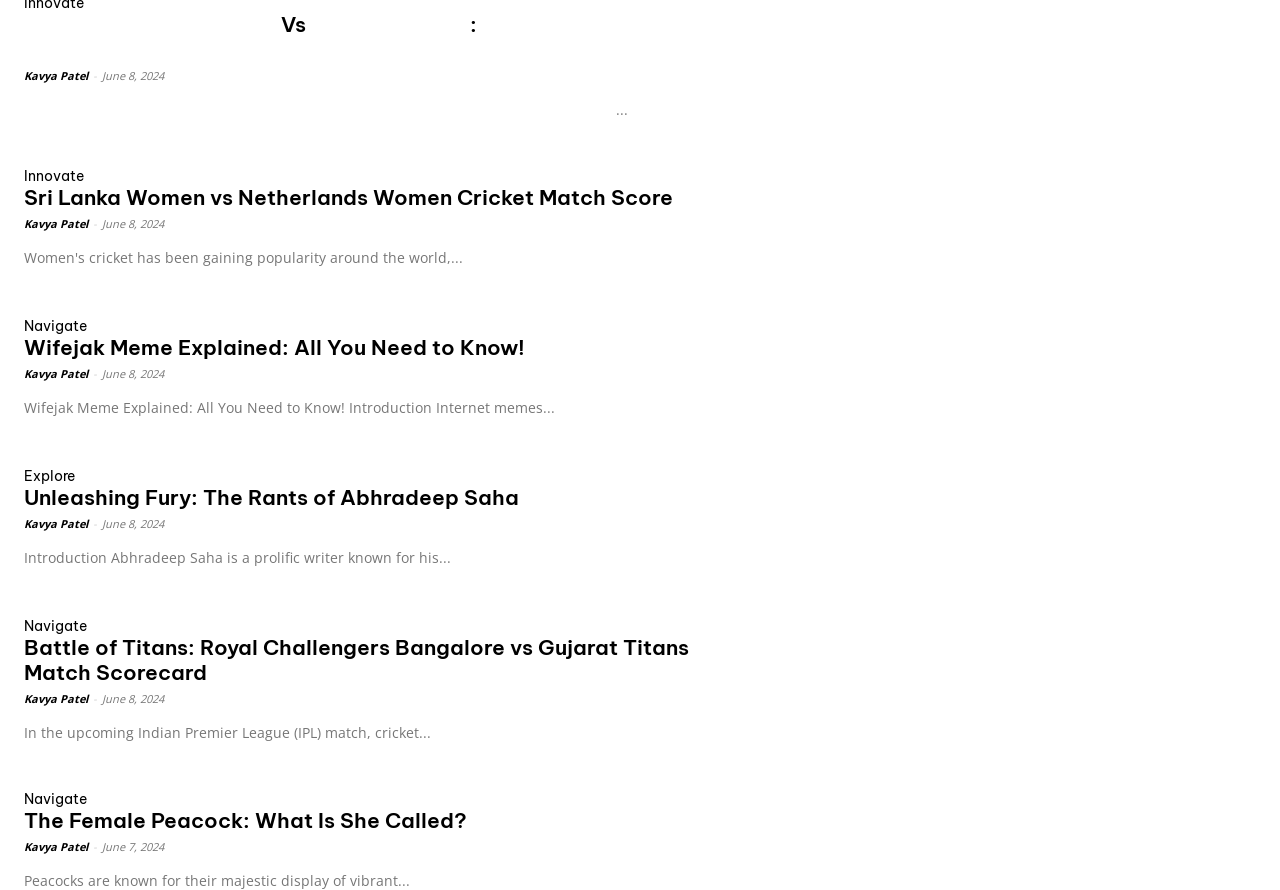Please pinpoint the bounding box coordinates for the region I should click to adhere to this instruction: "Check the match score of Sri Lanka Women vs Netherlands Women".

[0.553, 0.175, 0.731, 0.303]